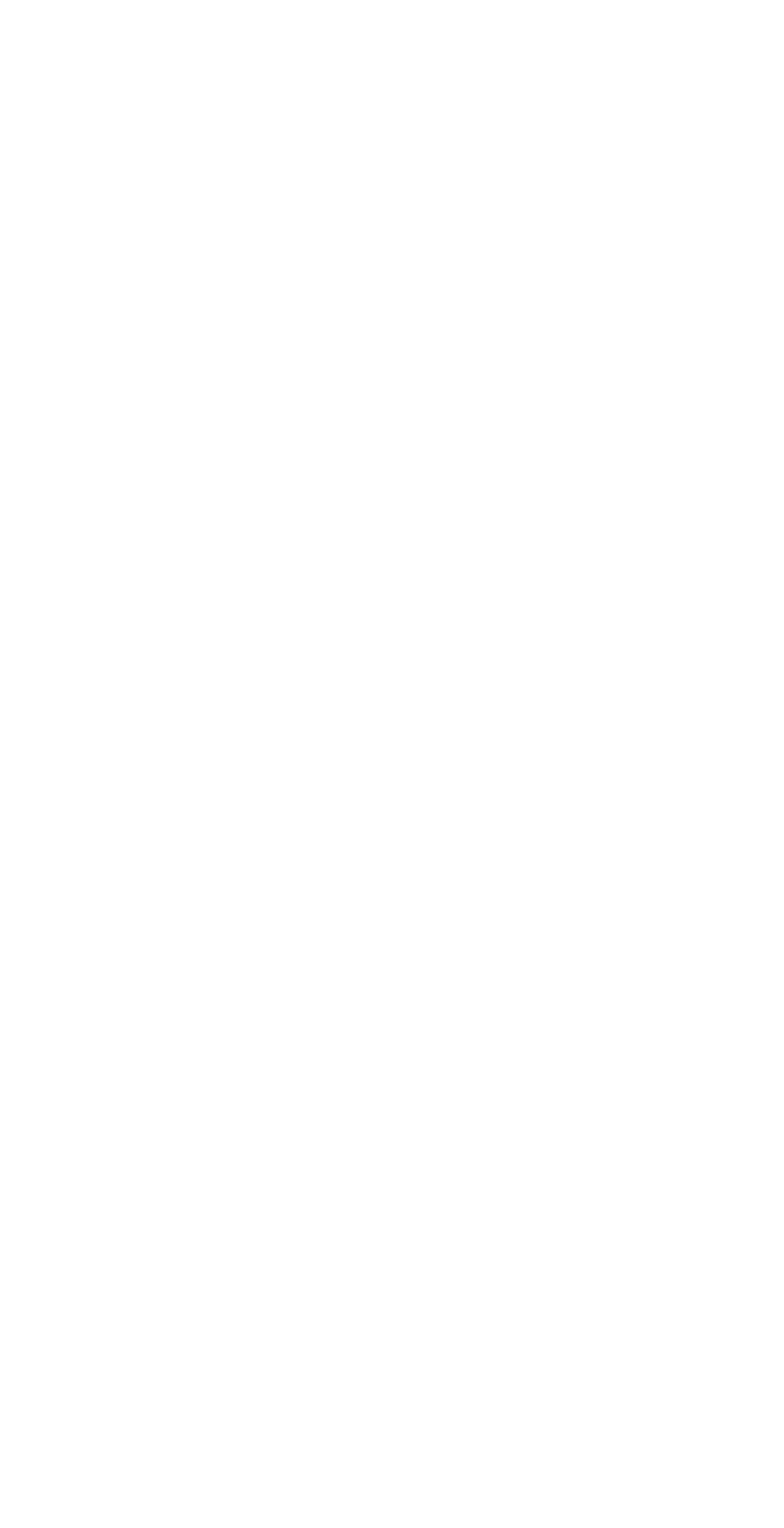Identify the bounding box coordinates of the region that should be clicked to execute the following instruction: "Follow us on Facebook".

[0.051, 0.067, 0.141, 0.113]